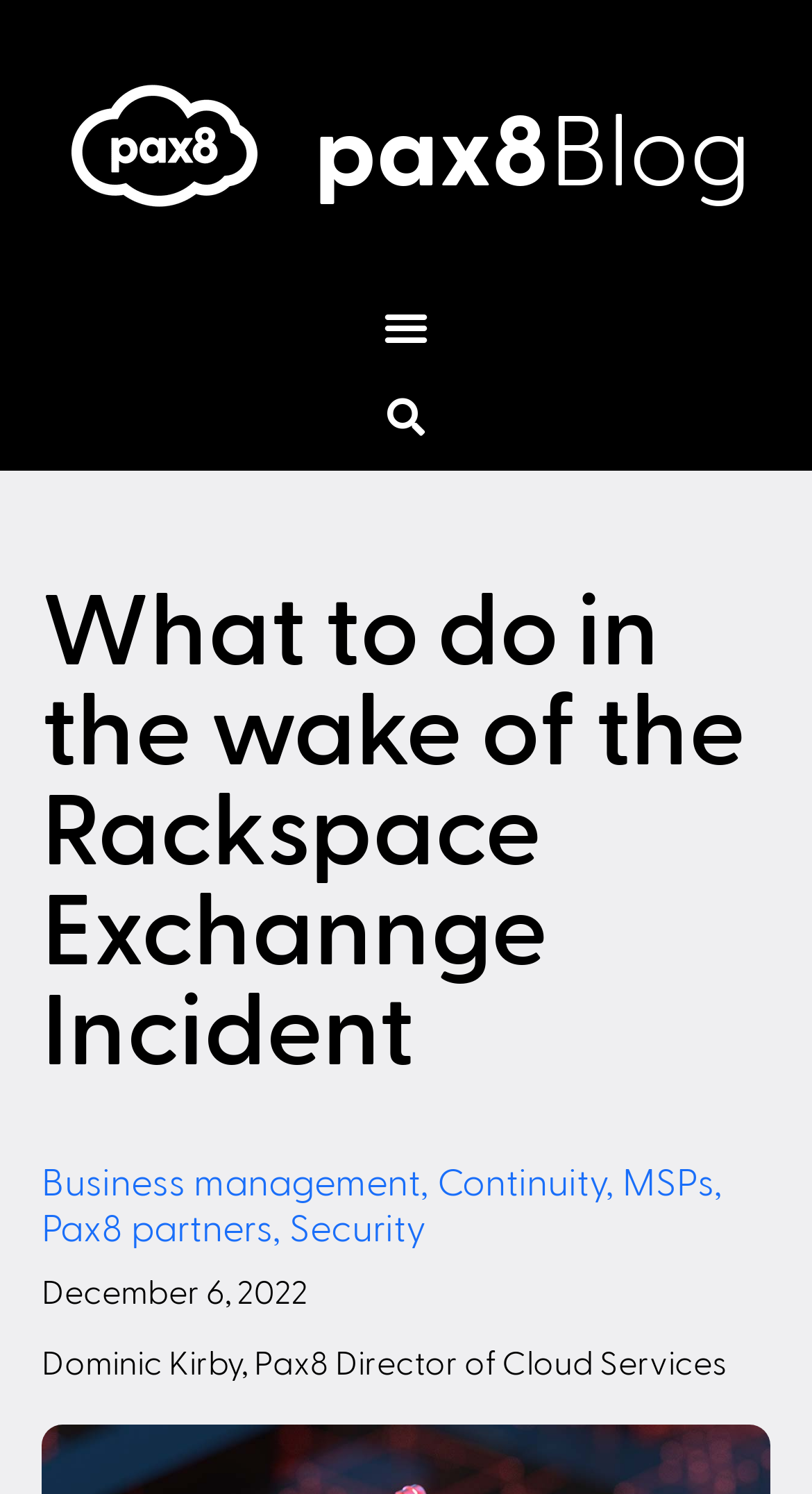What is the name of the blog? Observe the screenshot and provide a one-word or short phrase answer.

pax8Blog